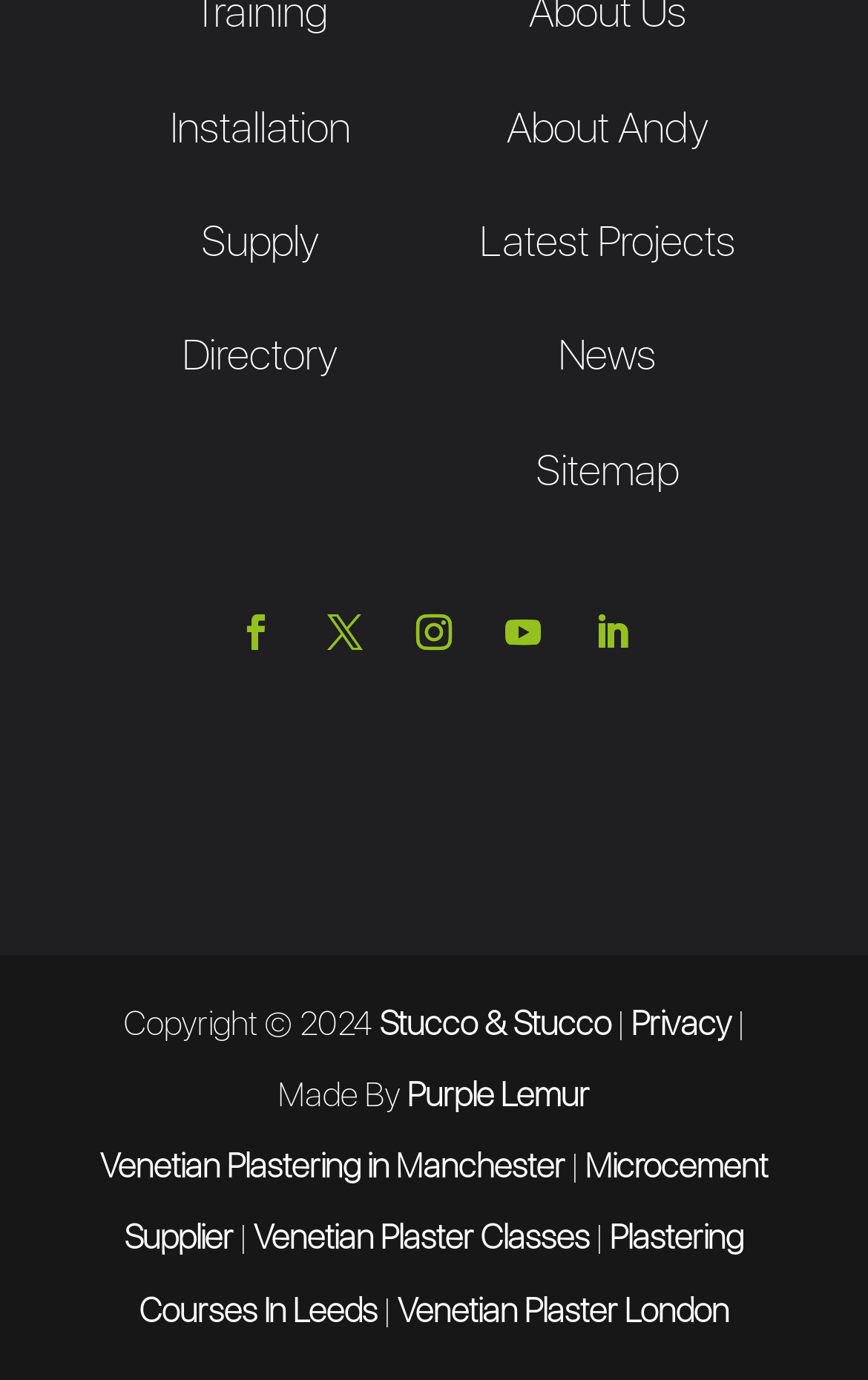Identify the bounding box coordinates of the specific part of the webpage to click to complete this instruction: "Go to About Andy".

[0.583, 0.074, 0.817, 0.111]